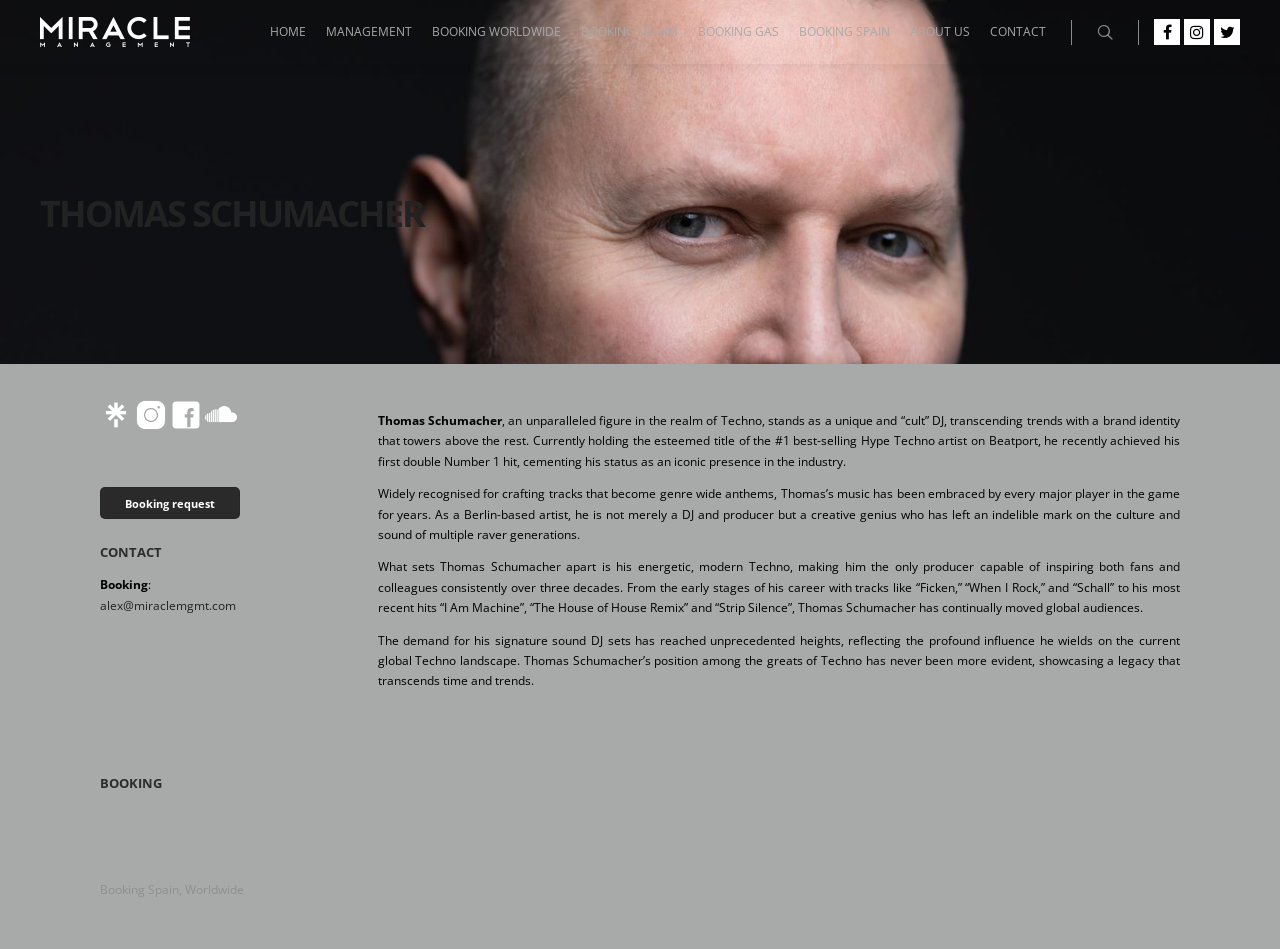Provide a brief response in the form of a single word or phrase:
What is the email address for booking?

alex@miraclemgmt.com